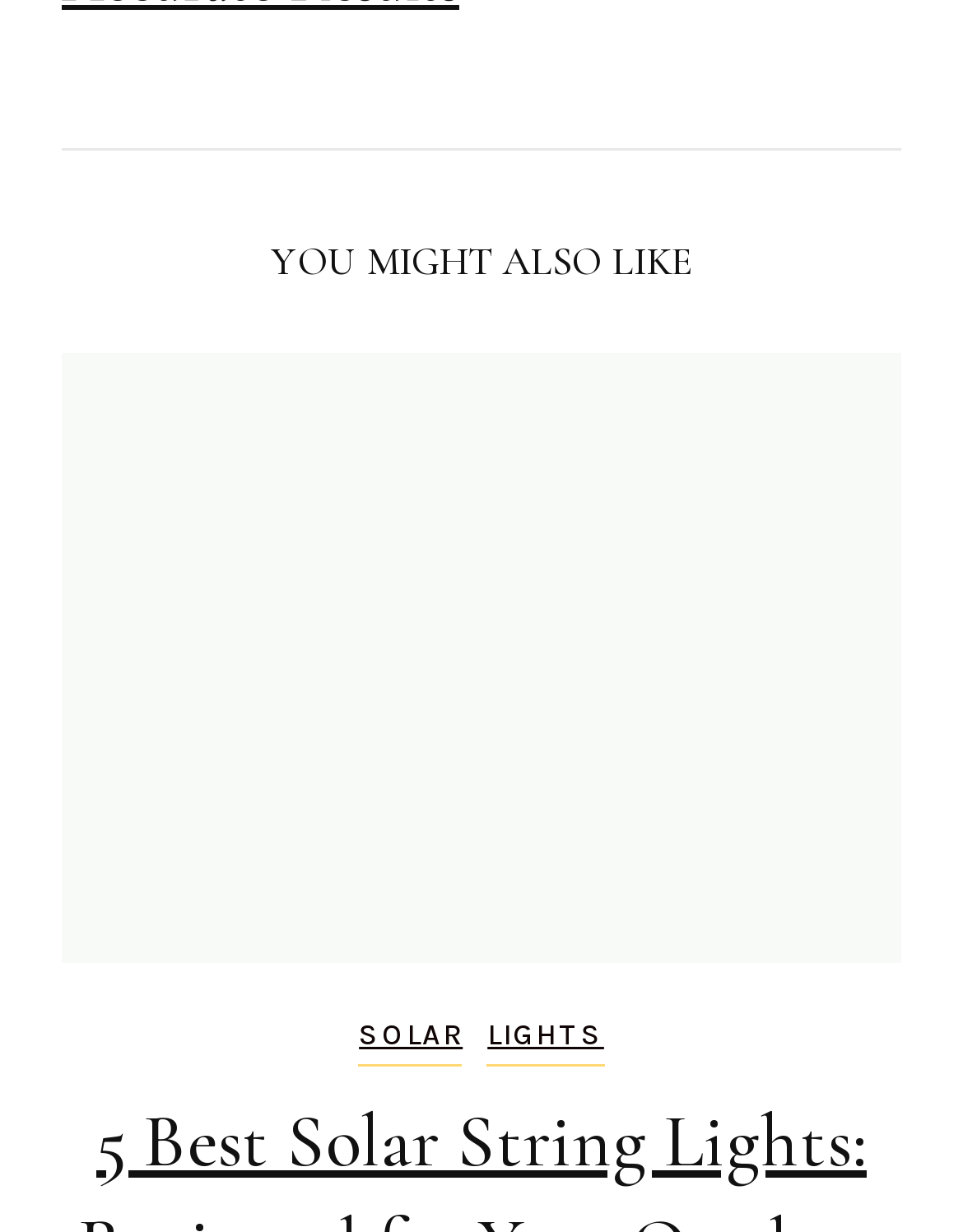Find the bounding box coordinates of the element to click in order to complete this instruction: "explore solar lights". The bounding box coordinates must be four float numbers between 0 and 1, denoted as [left, top, right, bottom].

[0.506, 0.821, 0.627, 0.865]